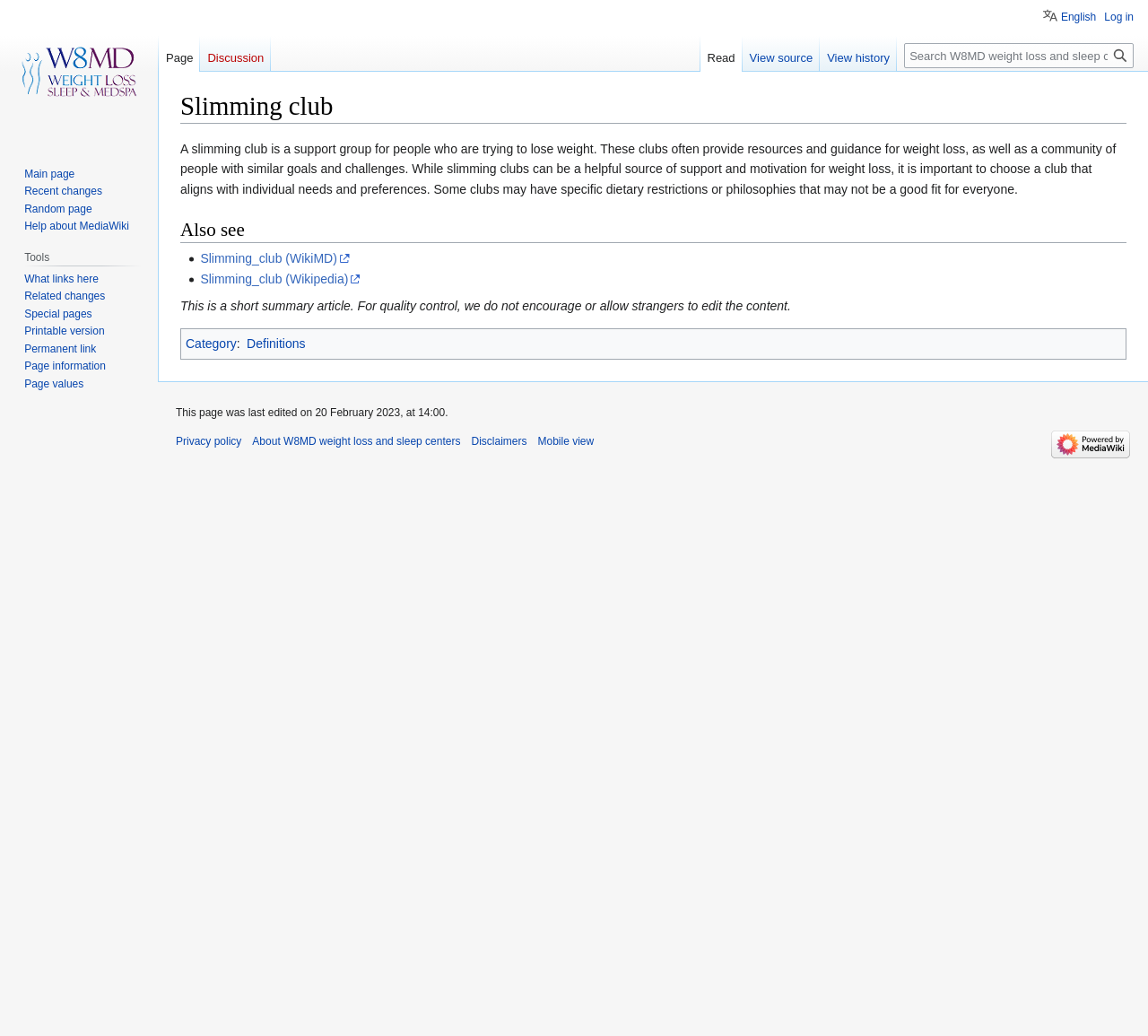Please find the bounding box coordinates of the clickable region needed to complete the following instruction: "Visit the main page". The bounding box coordinates must consist of four float numbers between 0 and 1, i.e., [left, top, right, bottom].

[0.006, 0.0, 0.131, 0.139]